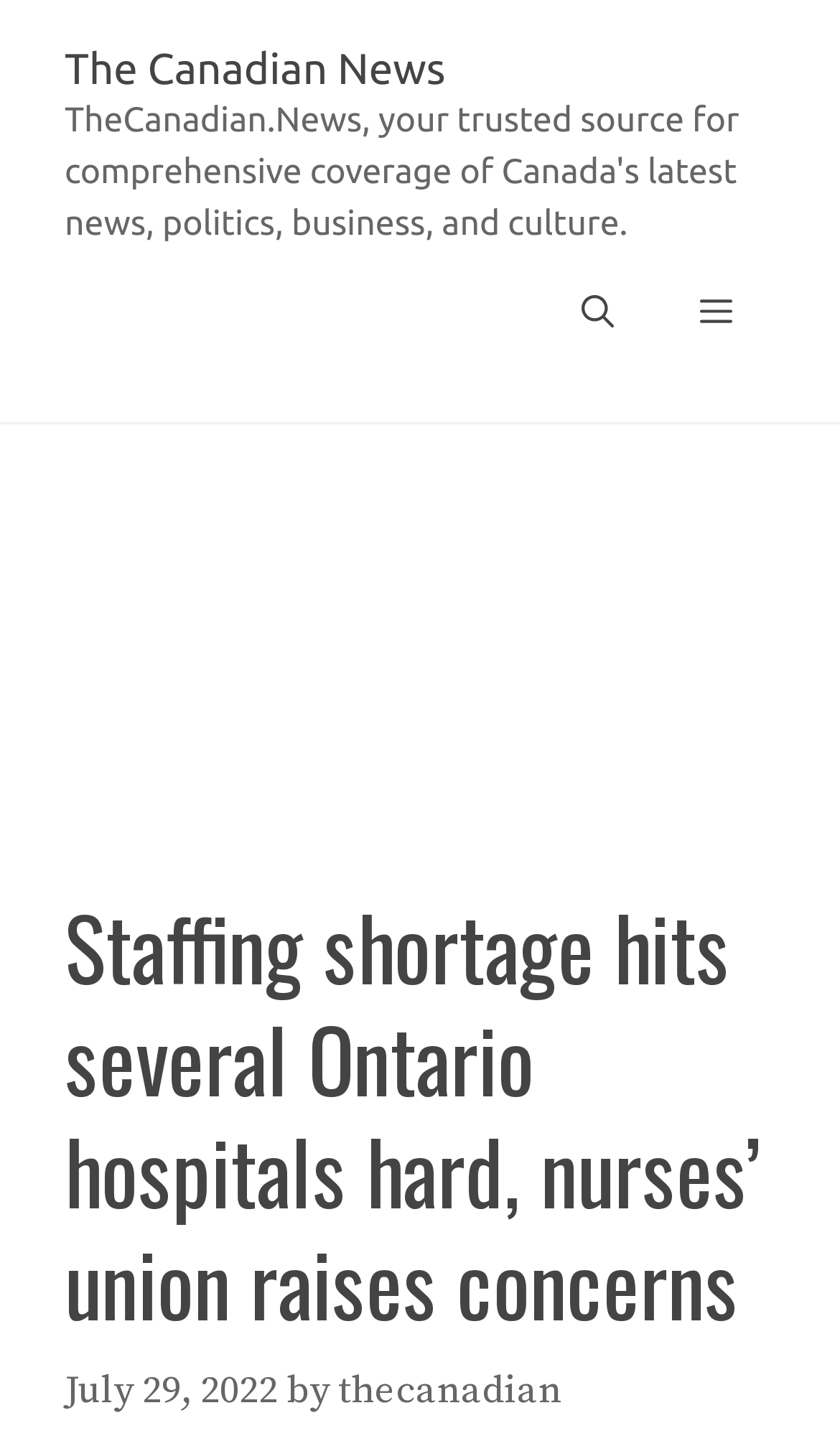What is the date of the news article?
Give a comprehensive and detailed explanation for the question.

I found the answer by looking at the time element below the header, which contains the static text 'July 29, 2022'.